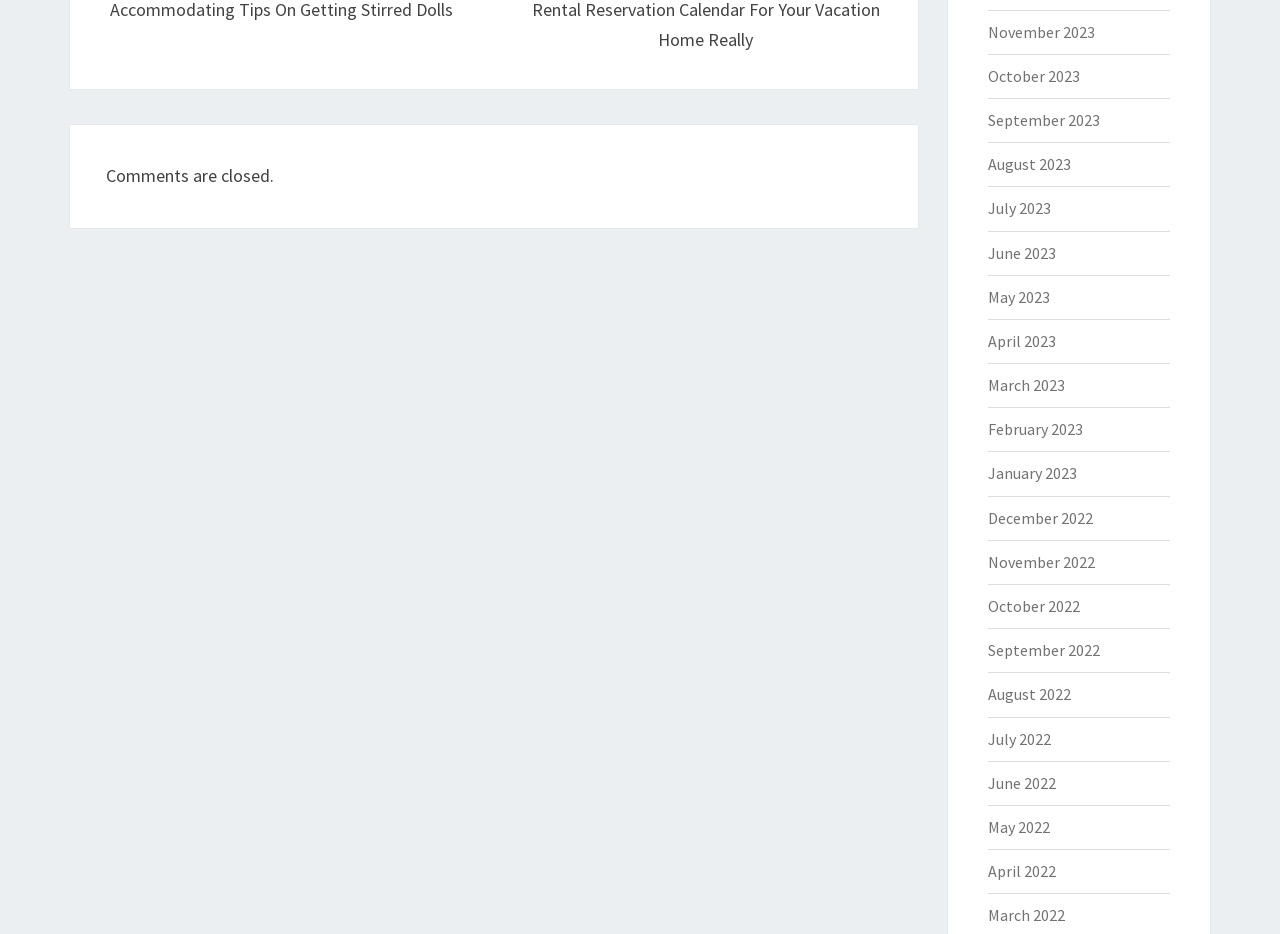What is the purpose of the links on the right side of the webpage?
Ensure your answer is thorough and detailed.

The links on the right side of the webpage are dated from November 2023 to March 2022, suggesting that they are an archive of past content or posts, allowing users to access older information.